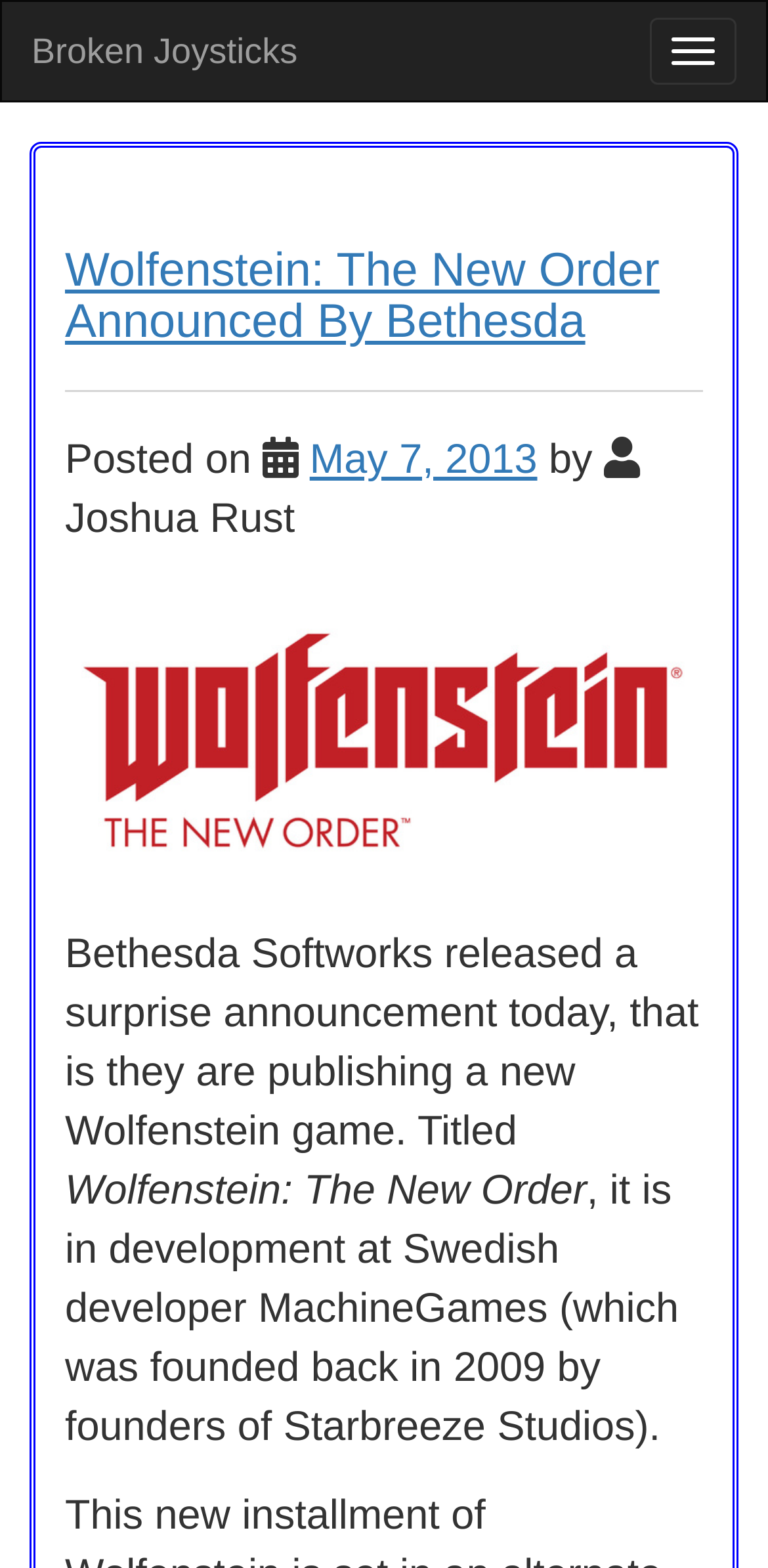What is the name of the studios founded by the founders of MachineGames?
Provide a fully detailed and comprehensive answer to the question.

I found the answer by looking at the text content of the webpage, specifically the sentence 'which was founded back in 2009 by founders of Starbreeze Studios' which indicates that Starbreeze Studios is the name of the studios founded by the founders of MachineGames.